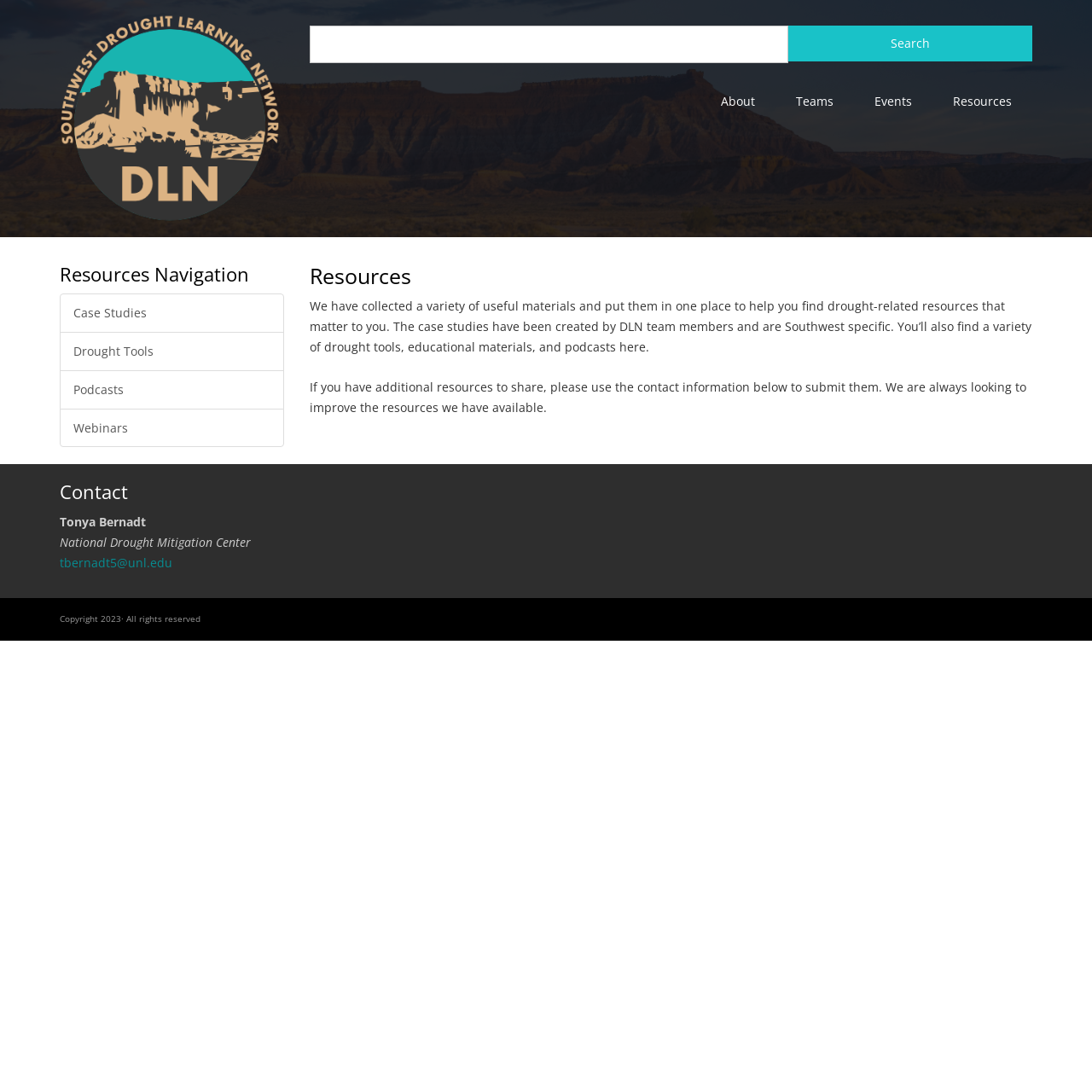Who is the contact person?
Give a thorough and detailed response to the question.

I found the contact information section, which lists 'Tonya Bernadt' as the contact person, along with their email address and affiliation with the National Drought Mitigation Center.